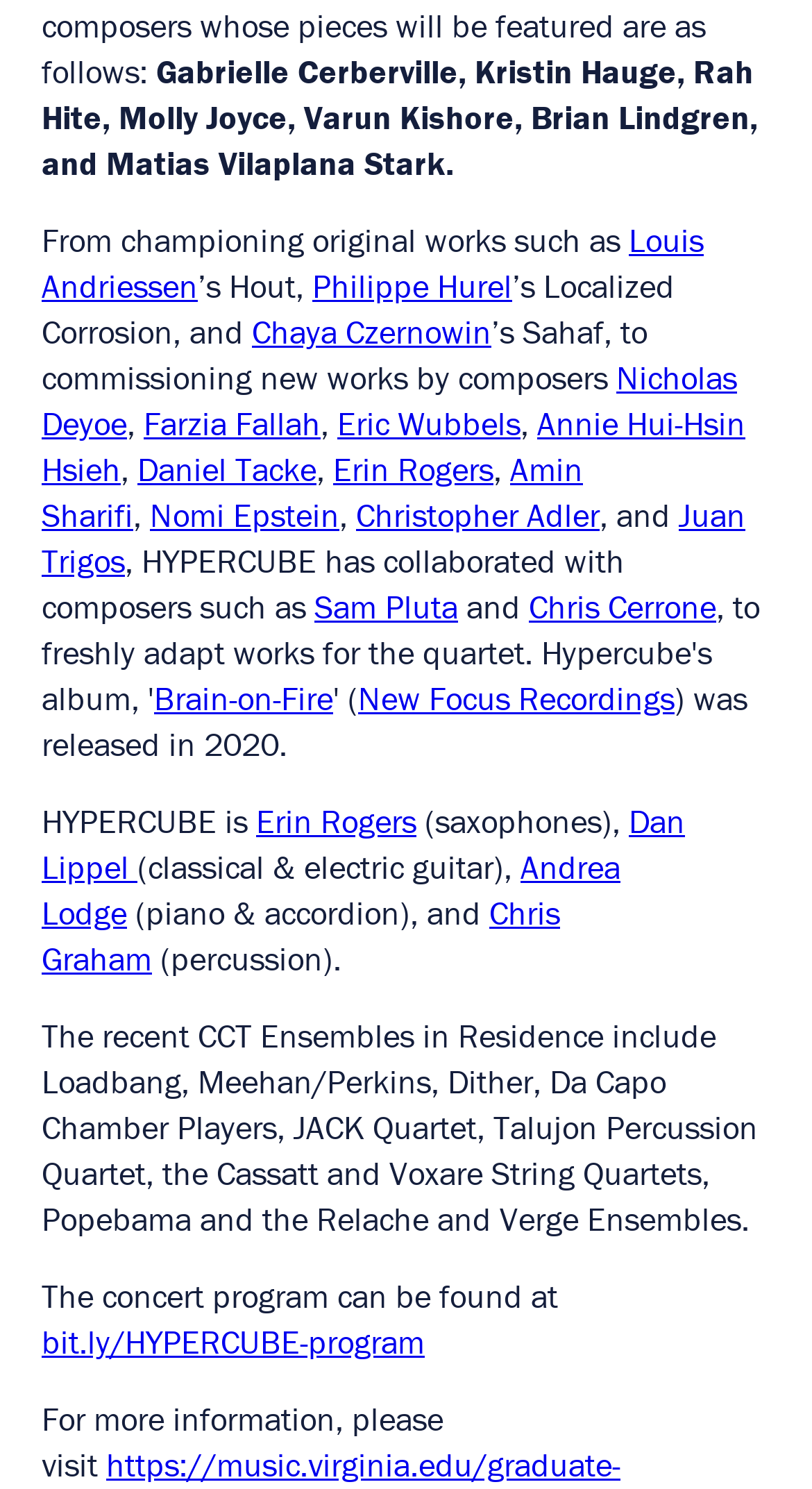Determine the bounding box coordinates of the element's region needed to click to follow the instruction: "Read more about HYPERCUBE's collaboration with composer Erin Rogers". Provide these coordinates as four float numbers between 0 and 1, formatted as [left, top, right, bottom].

[0.315, 0.538, 0.513, 0.566]